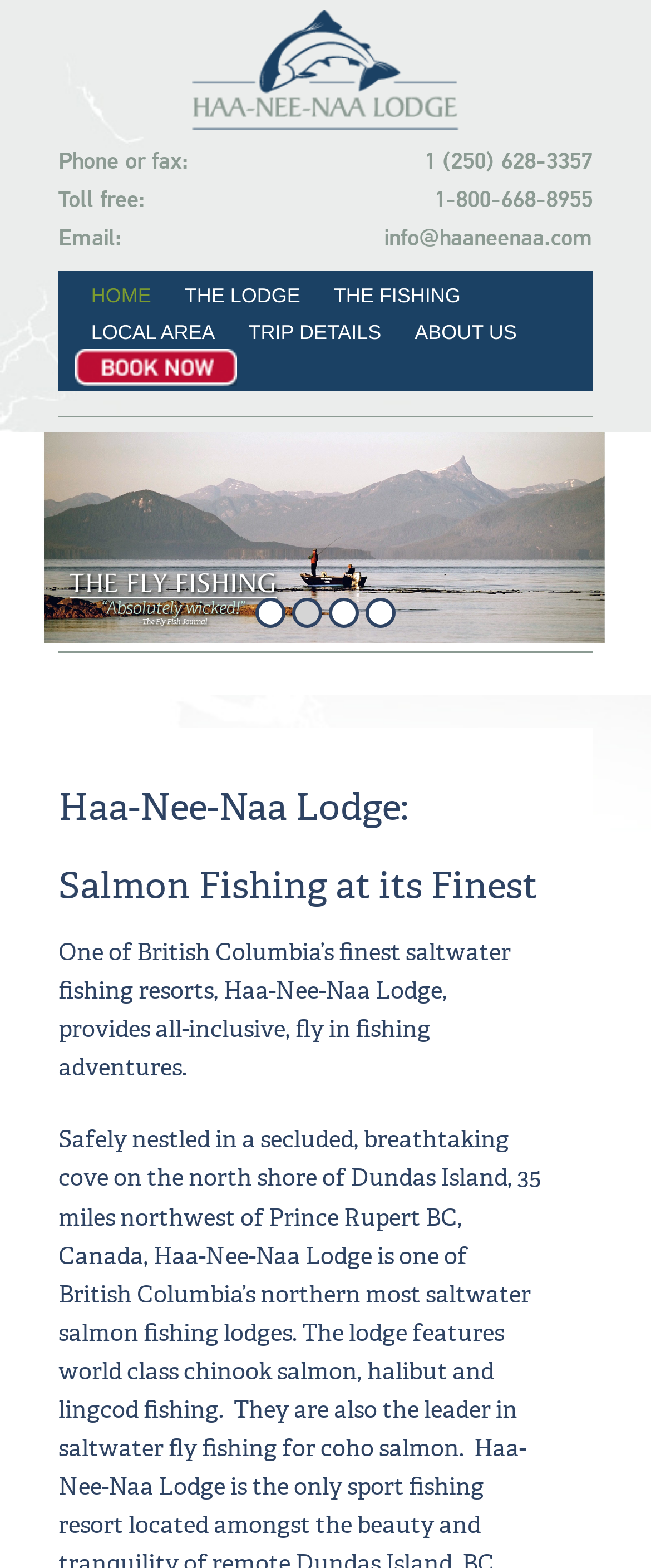Describe all the key features of the webpage in detail.

This webpage is about Haa Nee Naa Lodge, a floating fishing lodge that offers a unique saltwater fishing experience. At the top left corner, there is a phone number and fax number, along with a toll-free number and an email address. Next to these contact details, there is an image of the lodge.

Below the contact information, there is a primary menu with links to different sections of the website, including "HOME", "THE LODGE", "THE FISHING", "LOCAL AREA", "TRIP DETAILS", and "ABOUT US". The "BOOK NOW" link is also located in this menu.

On the left side of the page, there is a large image that takes up most of the width of the page. The image is accompanied by a link to "Fly Fishing". 

At the bottom of the page, there are four numbered links, likely pagination links. 

The main content of the page is an article that describes the lodge and its fishing experience. The article is headed by two headings, "Haa-Nee-Naa Lodge:" and "Salmon Fishing at its Finest". The text describes the lodge as one of British Columbia's finest saltwater fishing resorts, offering all-inclusive, fly-in fishing adventures.